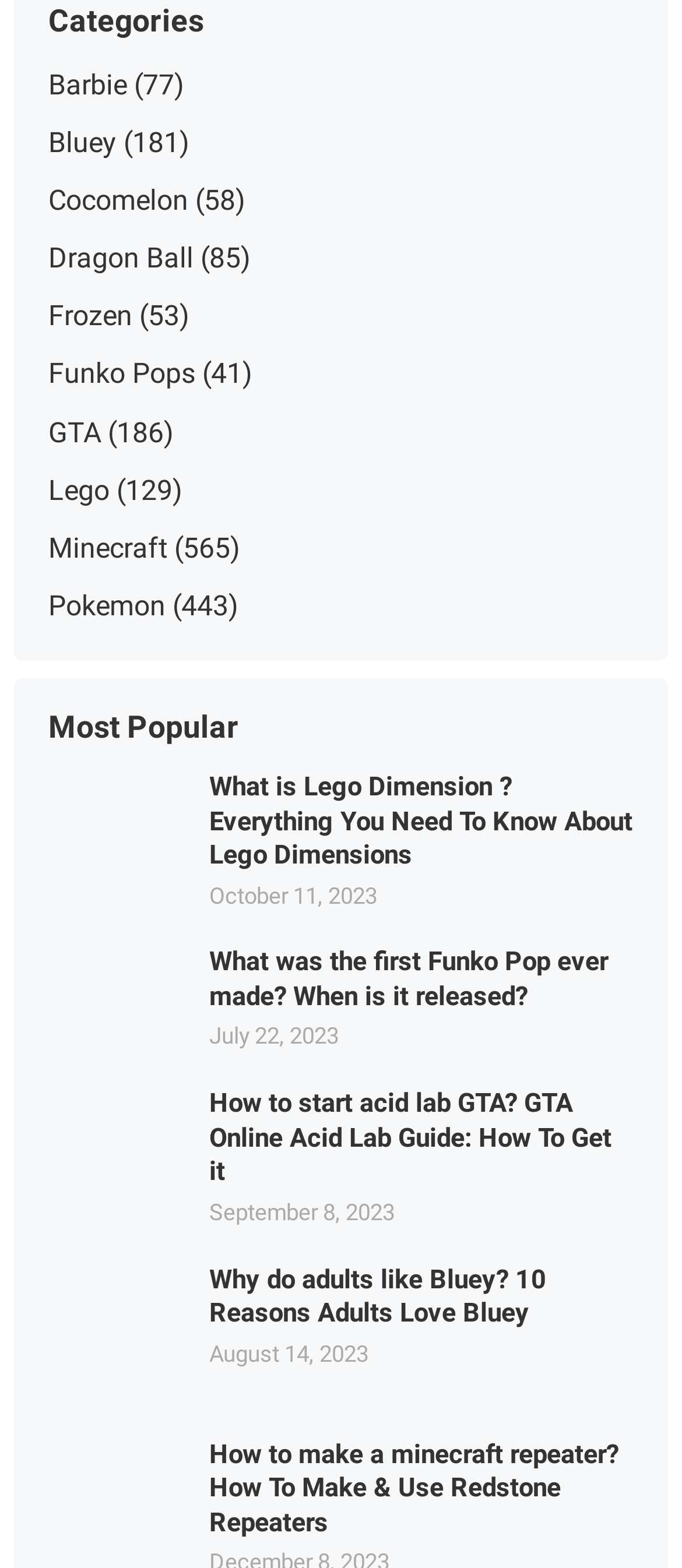Indicate the bounding box coordinates of the element that must be clicked to execute the instruction: "Click on the 'Minecraft' link". The coordinates should be given as four float numbers between 0 and 1, i.e., [left, top, right, bottom].

[0.071, 0.339, 0.246, 0.36]